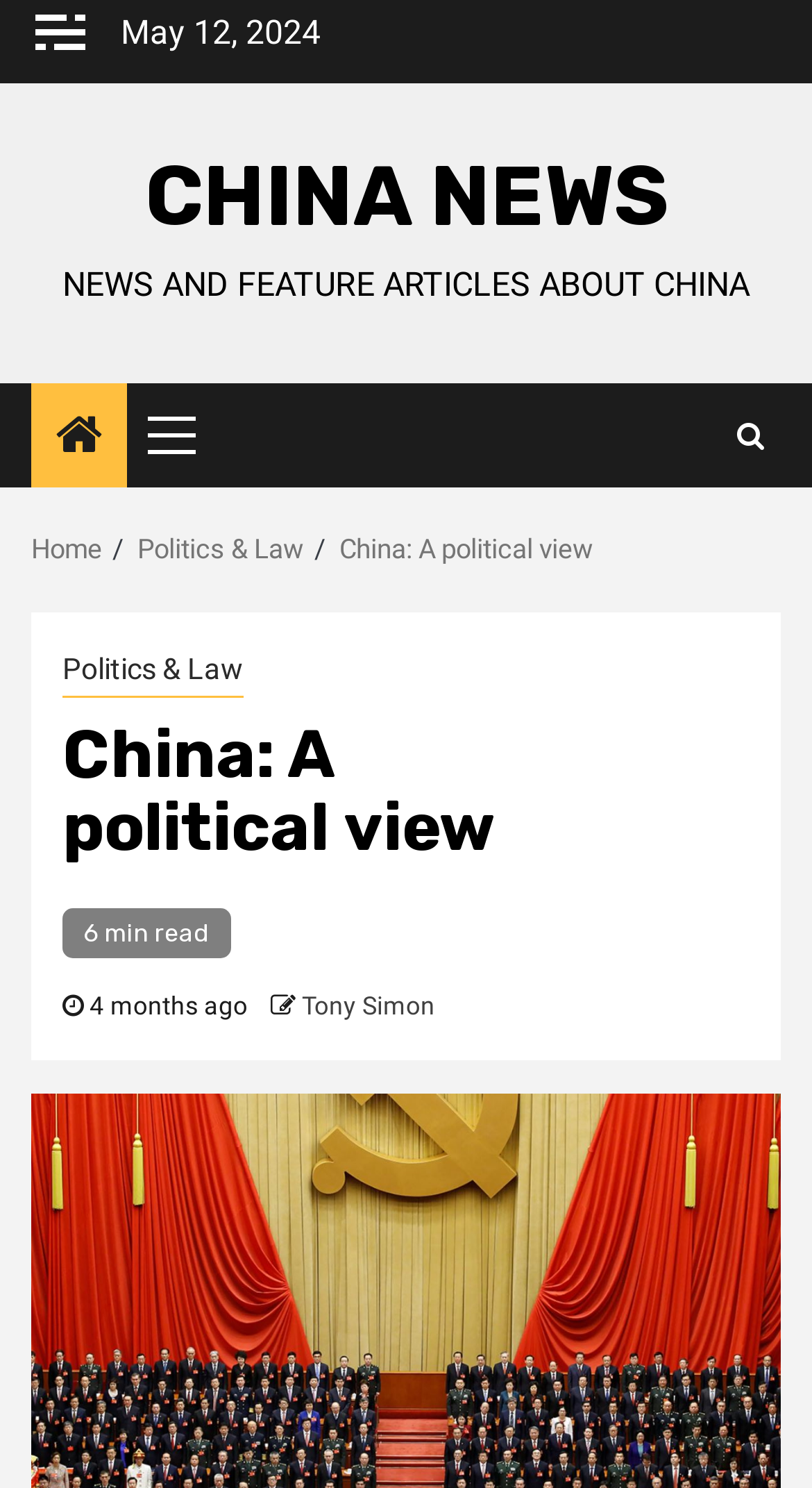What is the date of the latest article?
Using the image as a reference, give a one-word or short phrase answer.

May 12, 2024